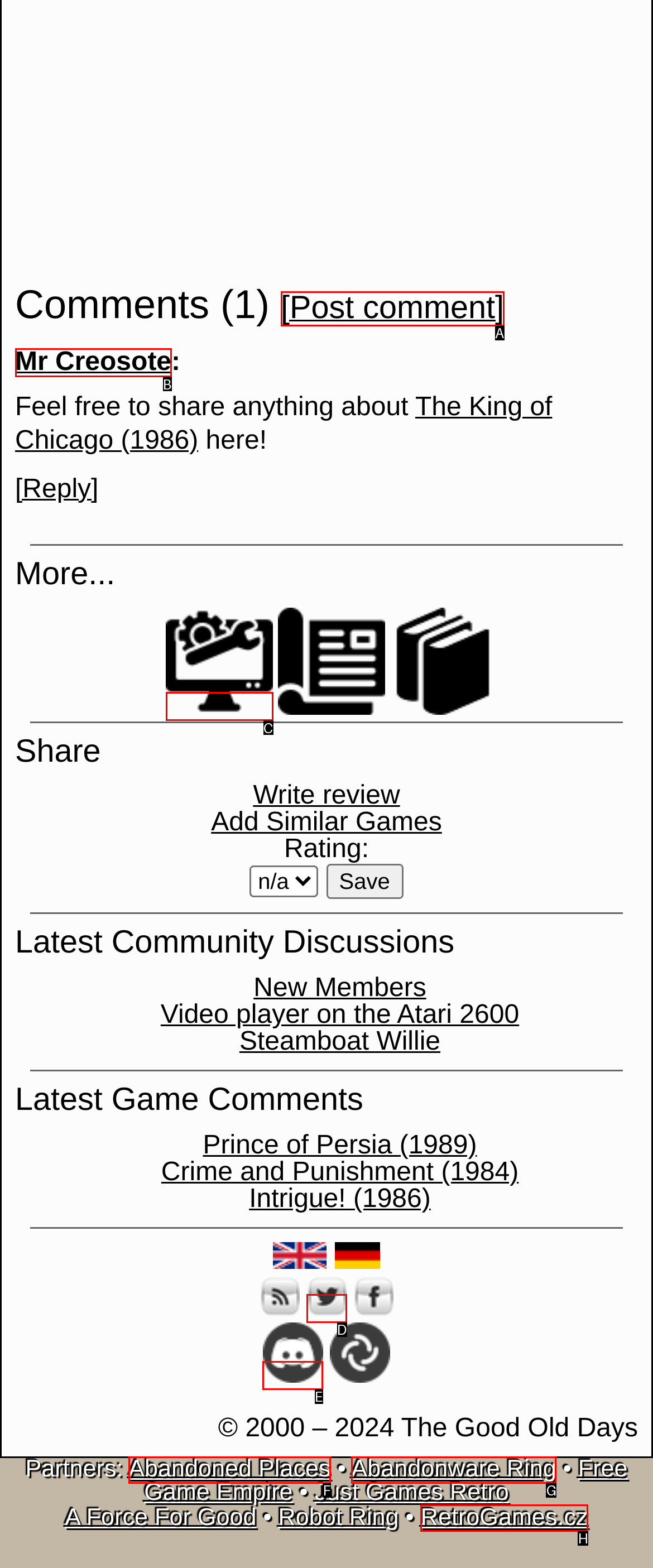Determine the letter of the UI element that will complete the task: Explore travel hacks and tips
Reply with the corresponding letter.

None